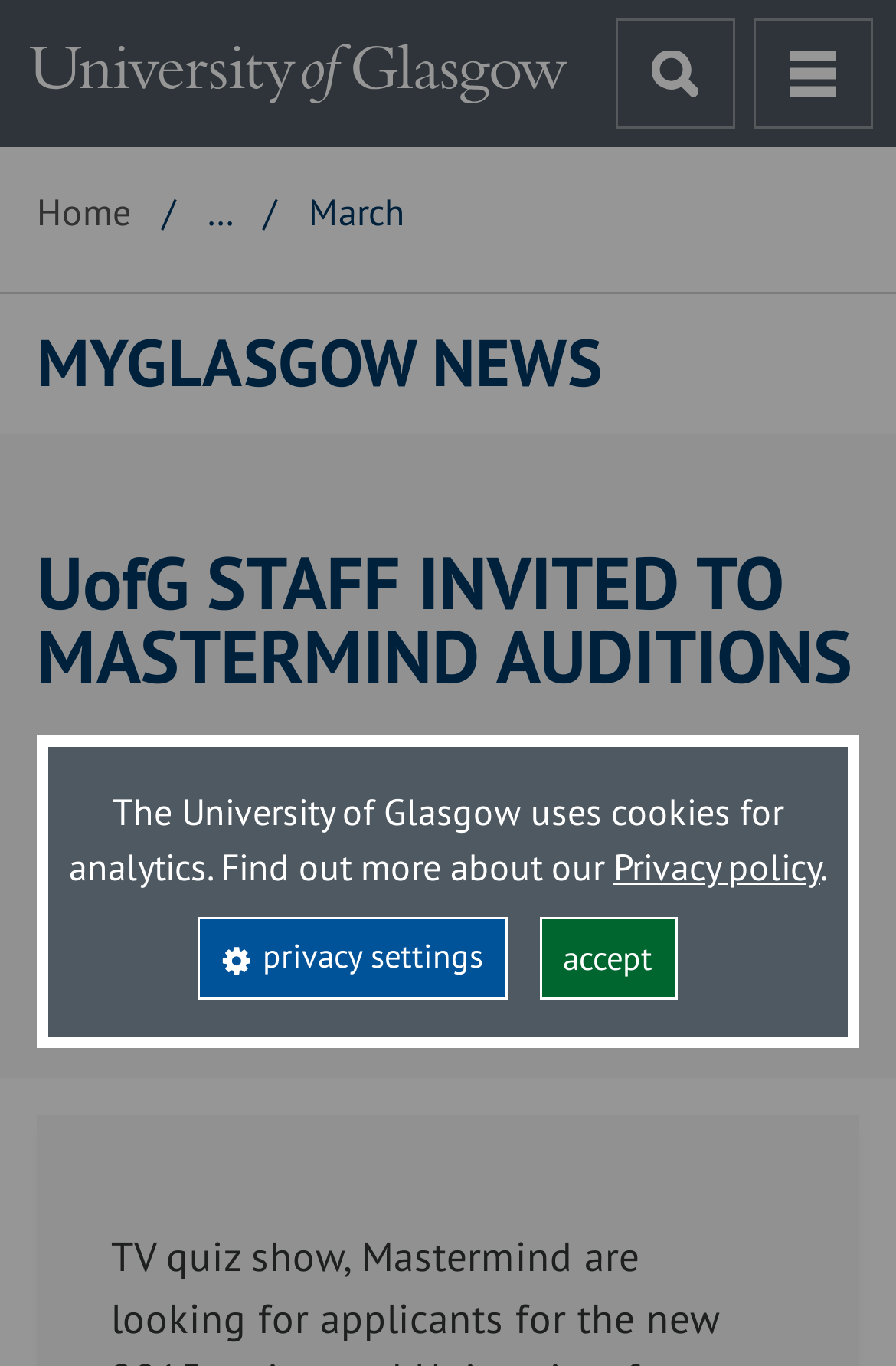Please provide a brief answer to the question using only one word or phrase: 
What is the name of the university?

University of Glasgow